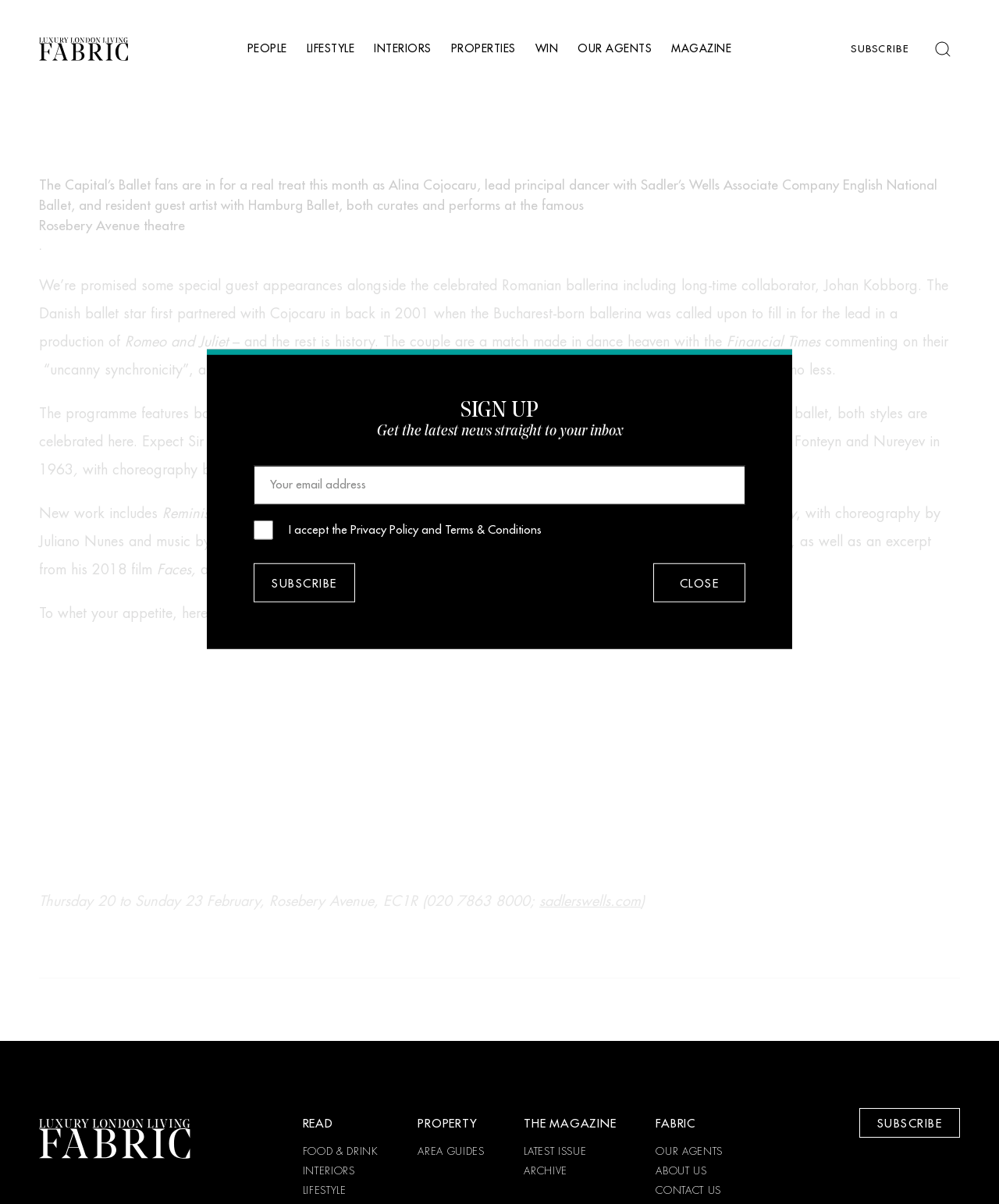Provide your answer in one word or a succinct phrase for the question: 
What is the name of the ballet company associated with Sadler's Wells?

English National Ballet